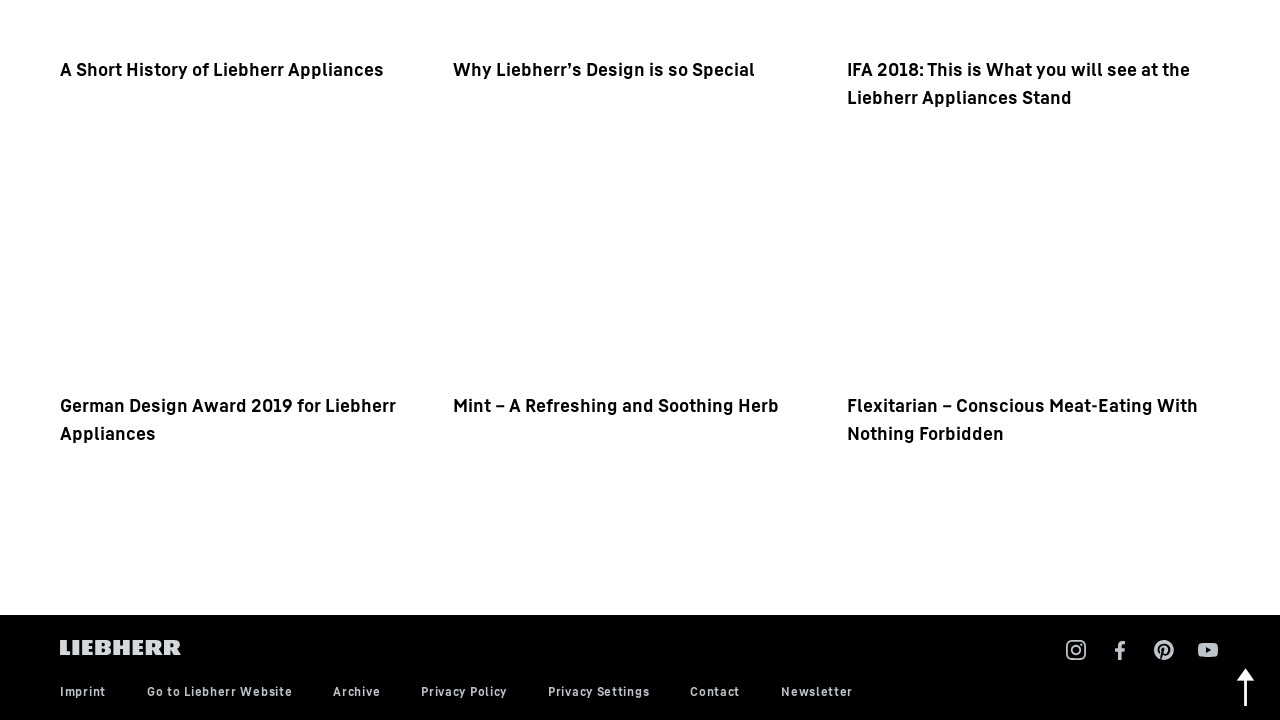Based on the element description parent_node: Search name="s", identify the bounding box of the UI element in the given webpage screenshot. The coordinates should be in the format (top-left x, top-left y, bottom-right x, bottom-right y) and must be between 0 and 1.

None